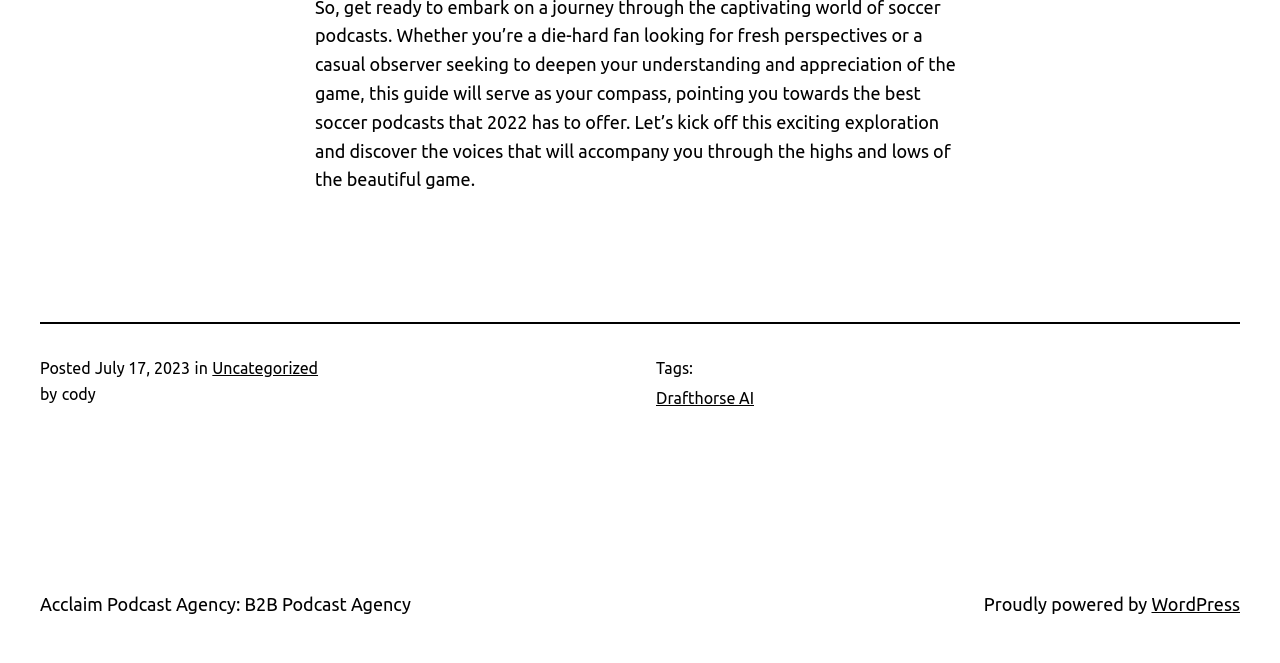Answer the question below using just one word or a short phrase: 
What platform is the website powered by?

WordPress